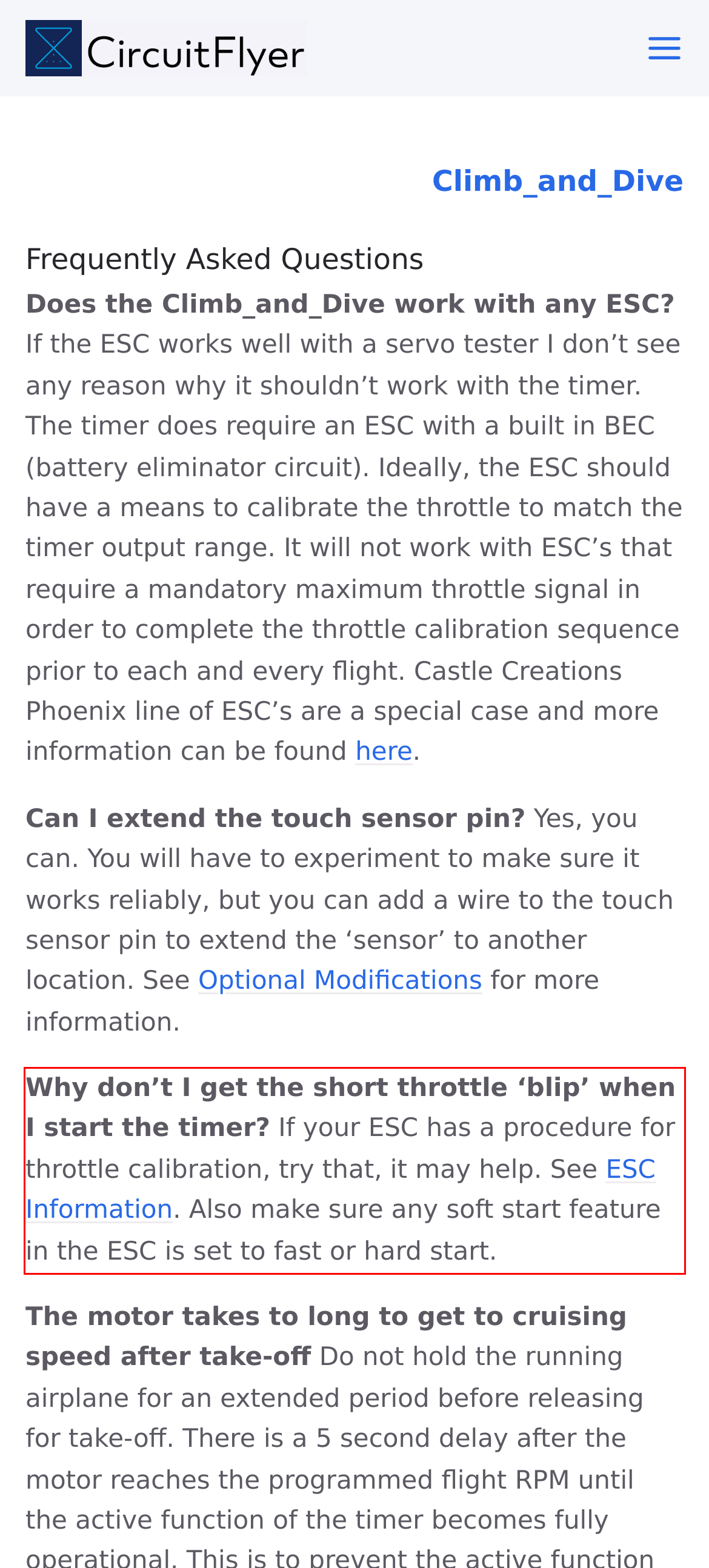Observe the screenshot of the webpage, locate the red bounding box, and extract the text content within it.

Why don’t I get the short throttle ‘blip’ when I start the timer? If your ESC has a procedure for throttle calibration, try that, it may help. See ESC Information. Also make sure any soft start feature in the ESC is set to fast or hard start.